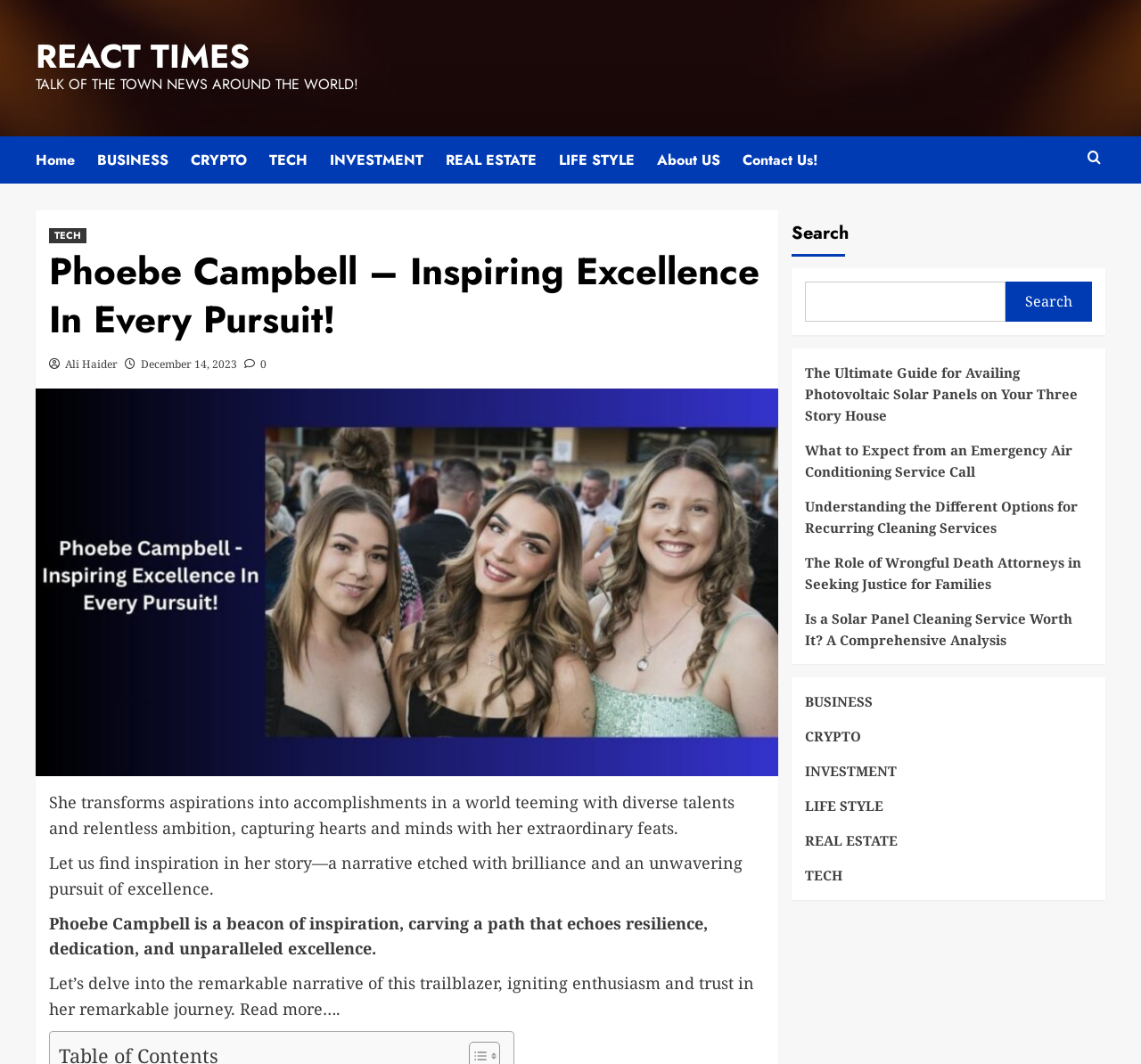What is the category of the article 'The Ultimate Guide for Availing Photovoltaic Solar Panels on Your Three Story House'?
Respond with a short answer, either a single word or a phrase, based on the image.

TECH